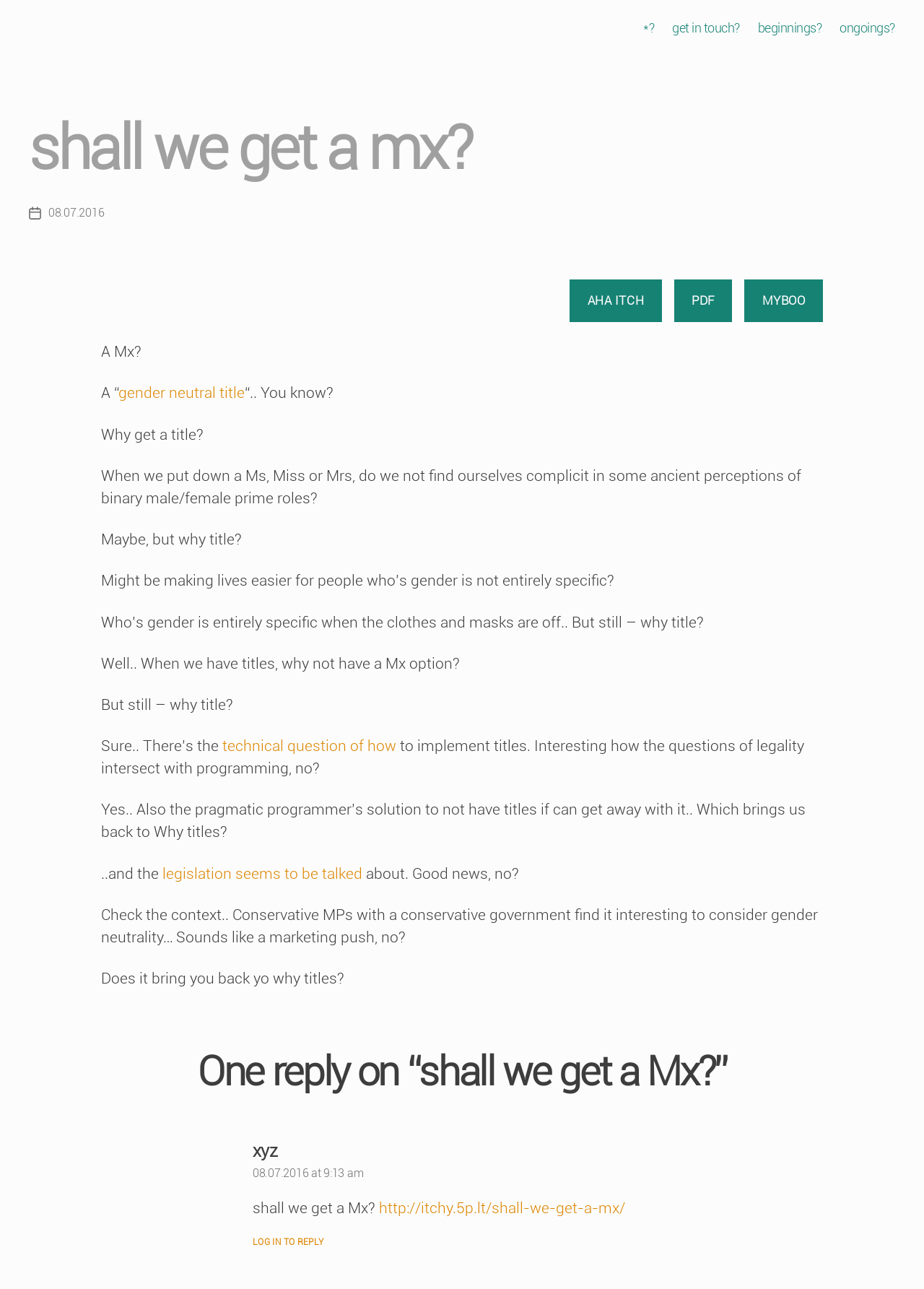Determine the bounding box coordinates of the region to click in order to accomplish the following instruction: "log in to reply". Provide the coordinates as four float numbers between 0 and 1, specifically [left, top, right, bottom].

[0.273, 0.96, 0.35, 0.968]